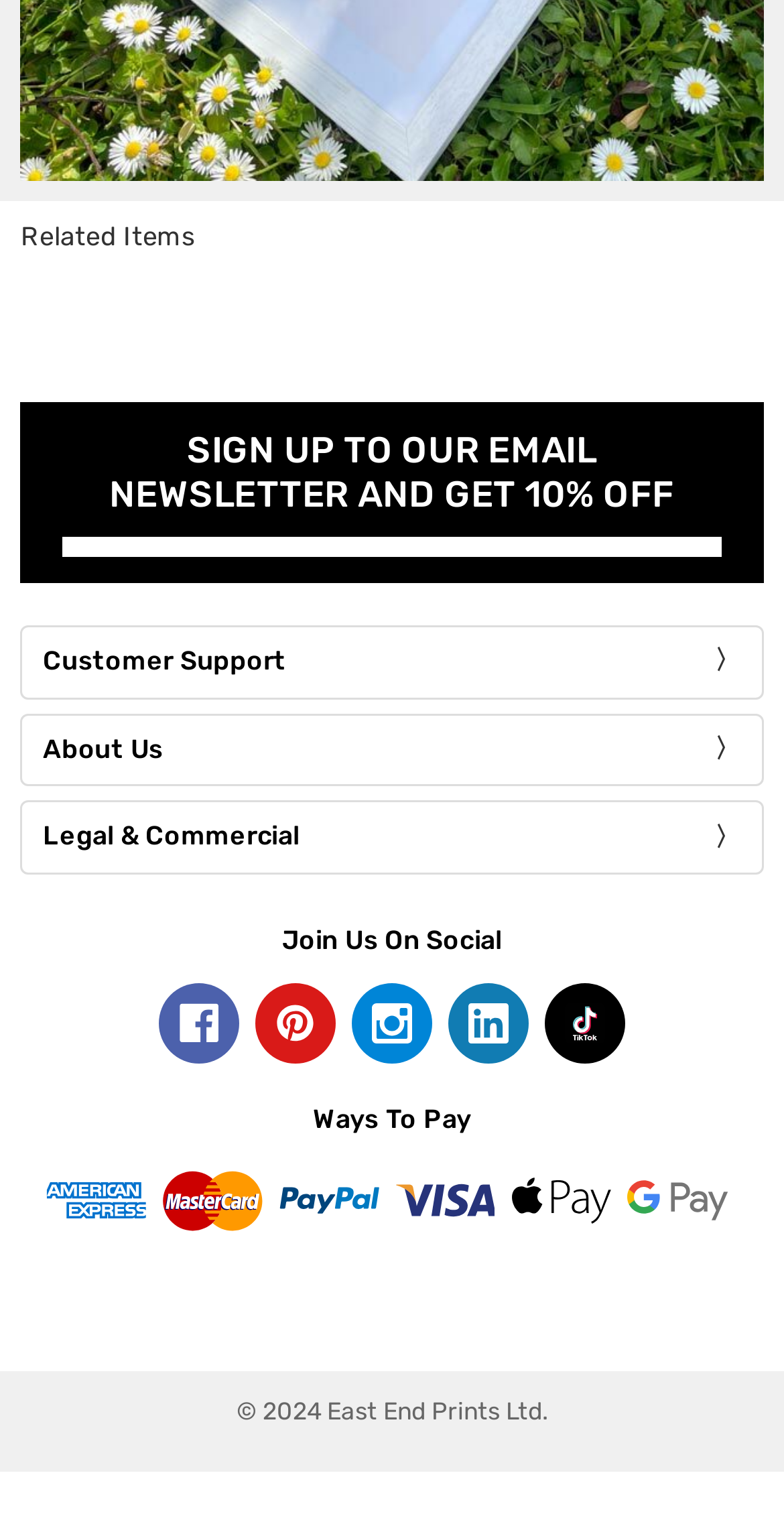What is the discount offered for signing up to the email newsletter?
Please provide a single word or phrase as the answer based on the screenshot.

10% off